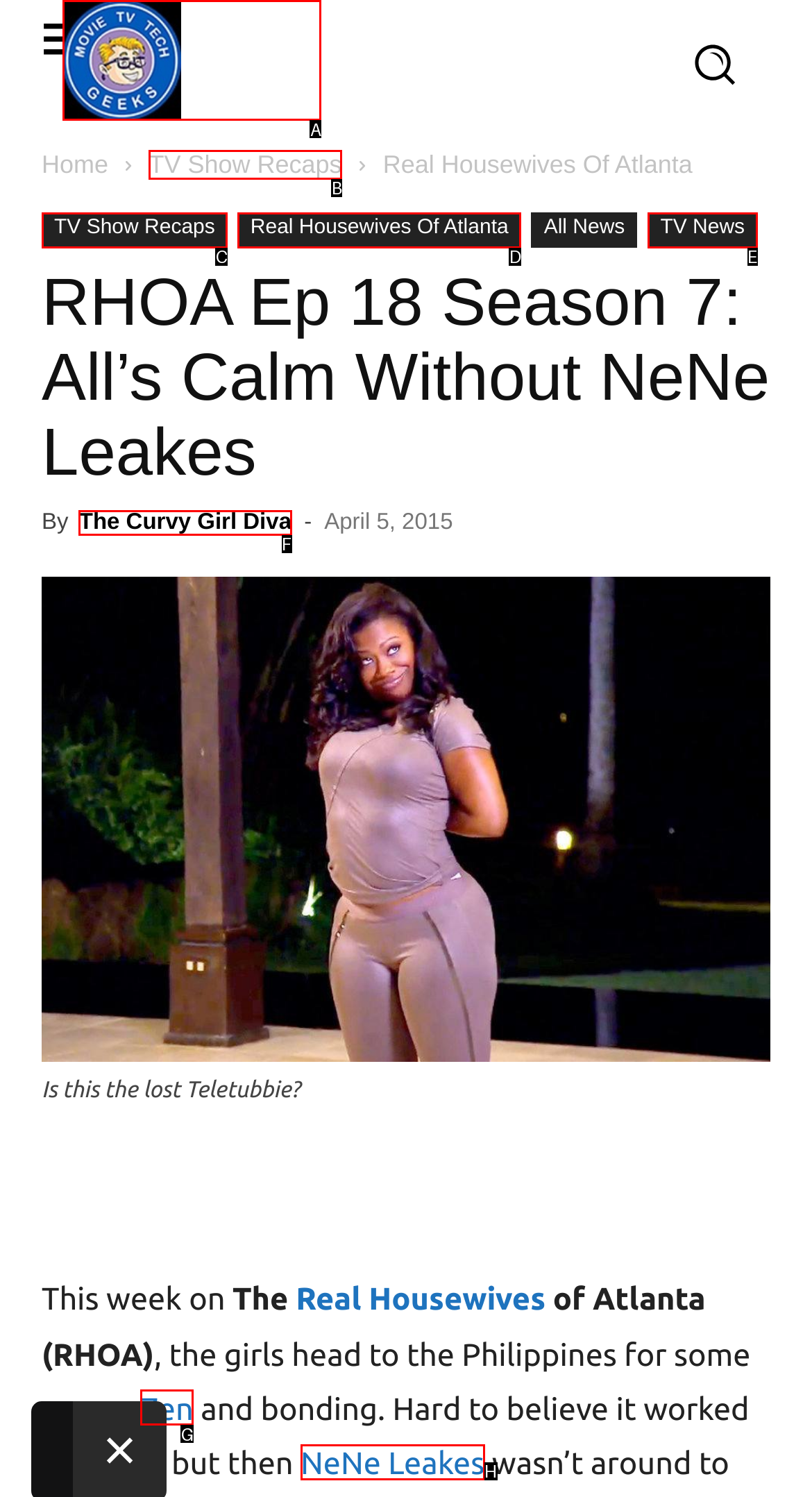Using the description: The Curvy Girl Diva
Identify the letter of the corresponding UI element from the choices available.

F